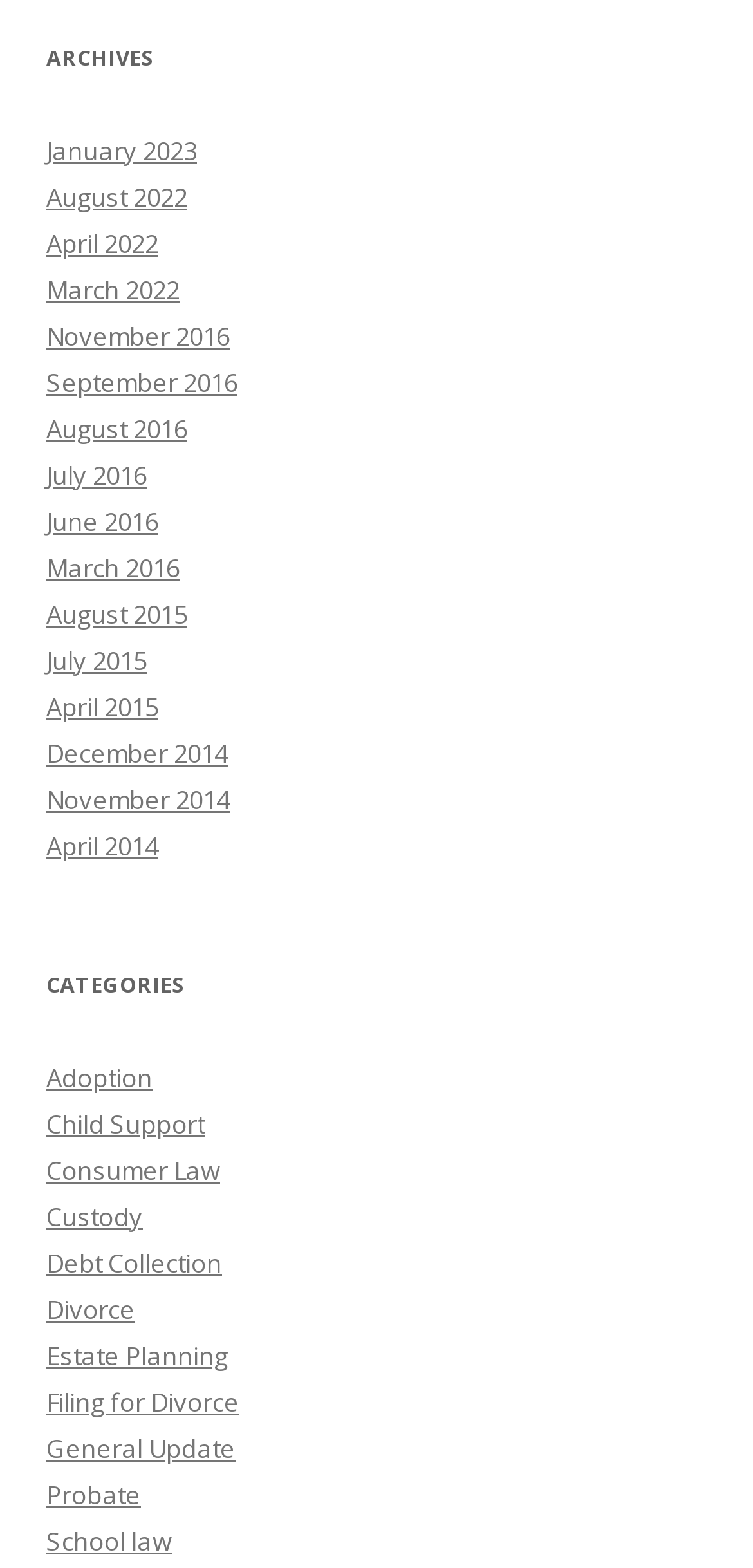Are there any archives available for the year 2017?
Your answer should be a single word or phrase derived from the screenshot.

No